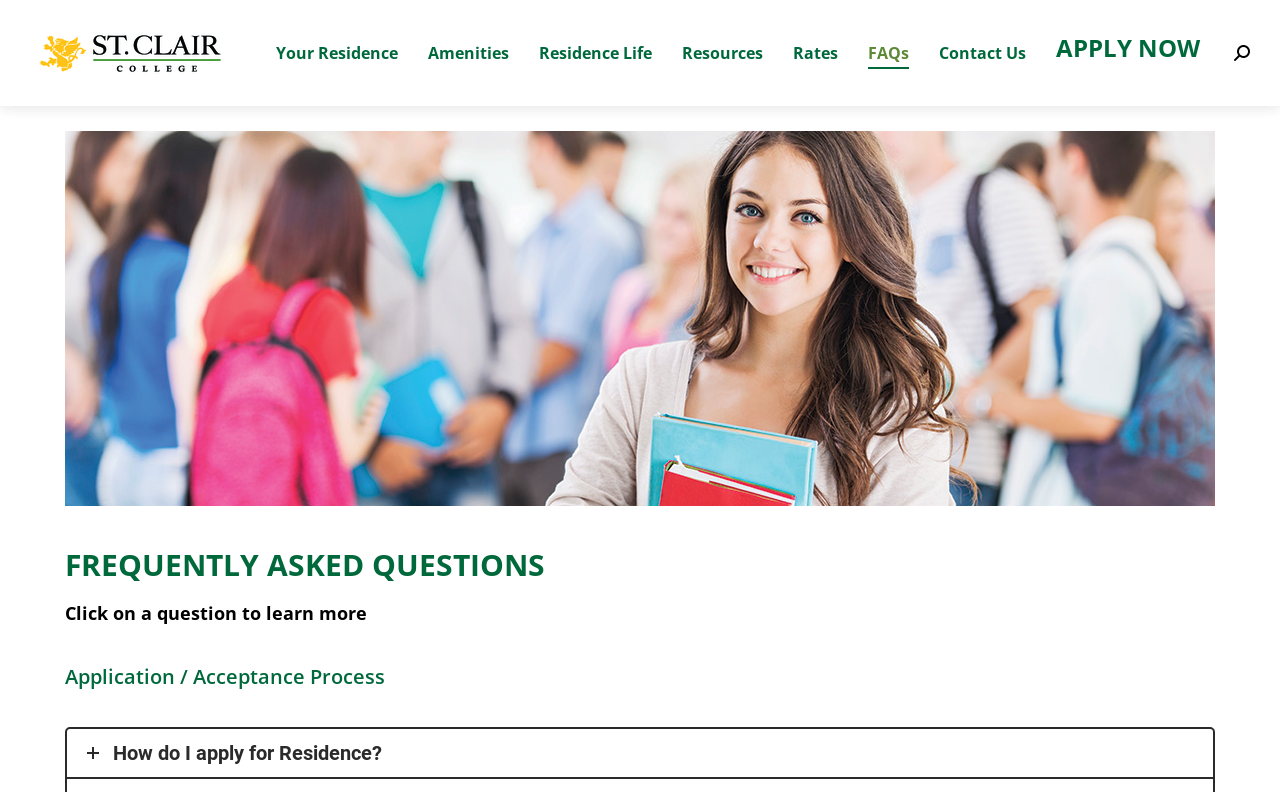What is the purpose of the search bar?
Using the information from the image, give a concise answer in one word or a short phrase.

To search the website